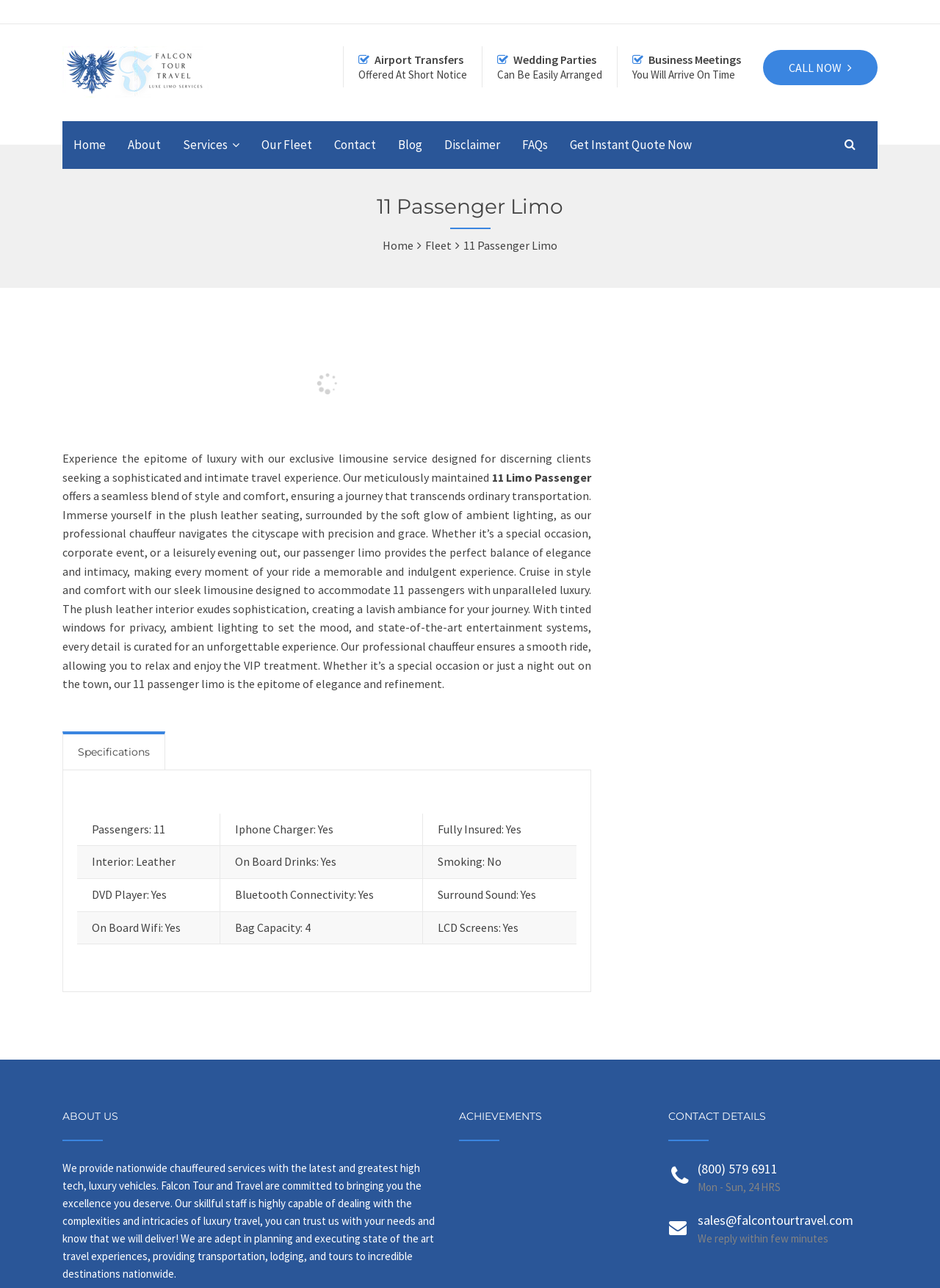What is the material of the interior of the limo?
Using the visual information, respond with a single word or phrase.

Leather